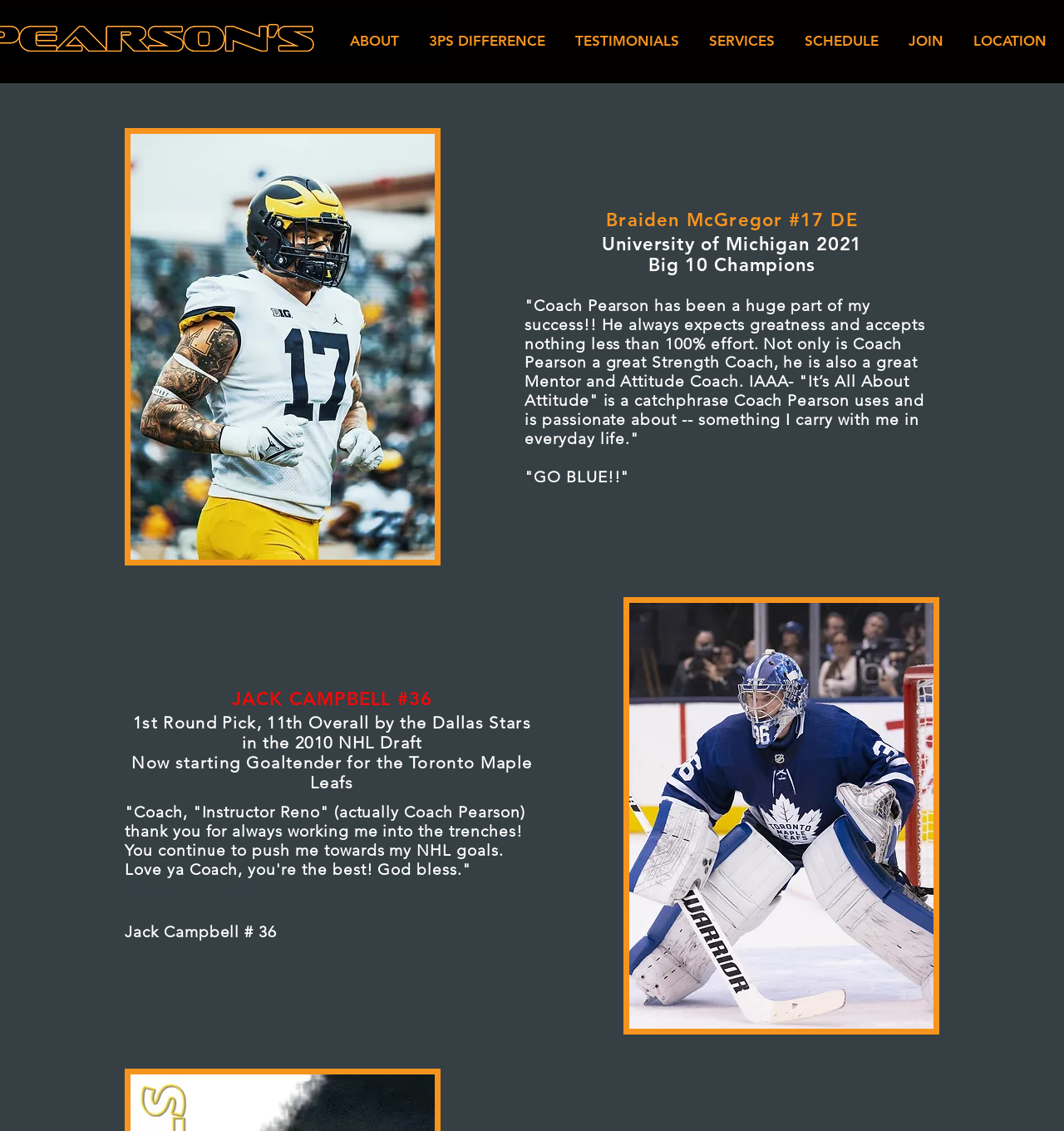What is the name of the university mentioned on the webpage?
Give a single word or phrase answer based on the content of the image.

University of Michigan